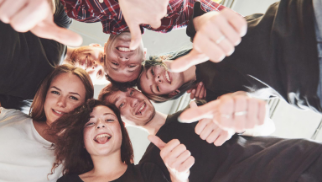Offer a comprehensive description of the image.

A vibrant group of six friends is captured in this lively image, posing cheerfully from below. They are arranged in a circular formation, all giving enthusiastic thumbs-up gestures, showcasing their playful camaraderie. The setting features a light-colored floor, and overhead, one can see glimpses of possibly a modern interior, enhancing the upbeat mood of the gathering. The expressions on their faces radiate joy and confidence, indicative of a fun and supportive environment, ideal for fostering friendships and shared experiences.